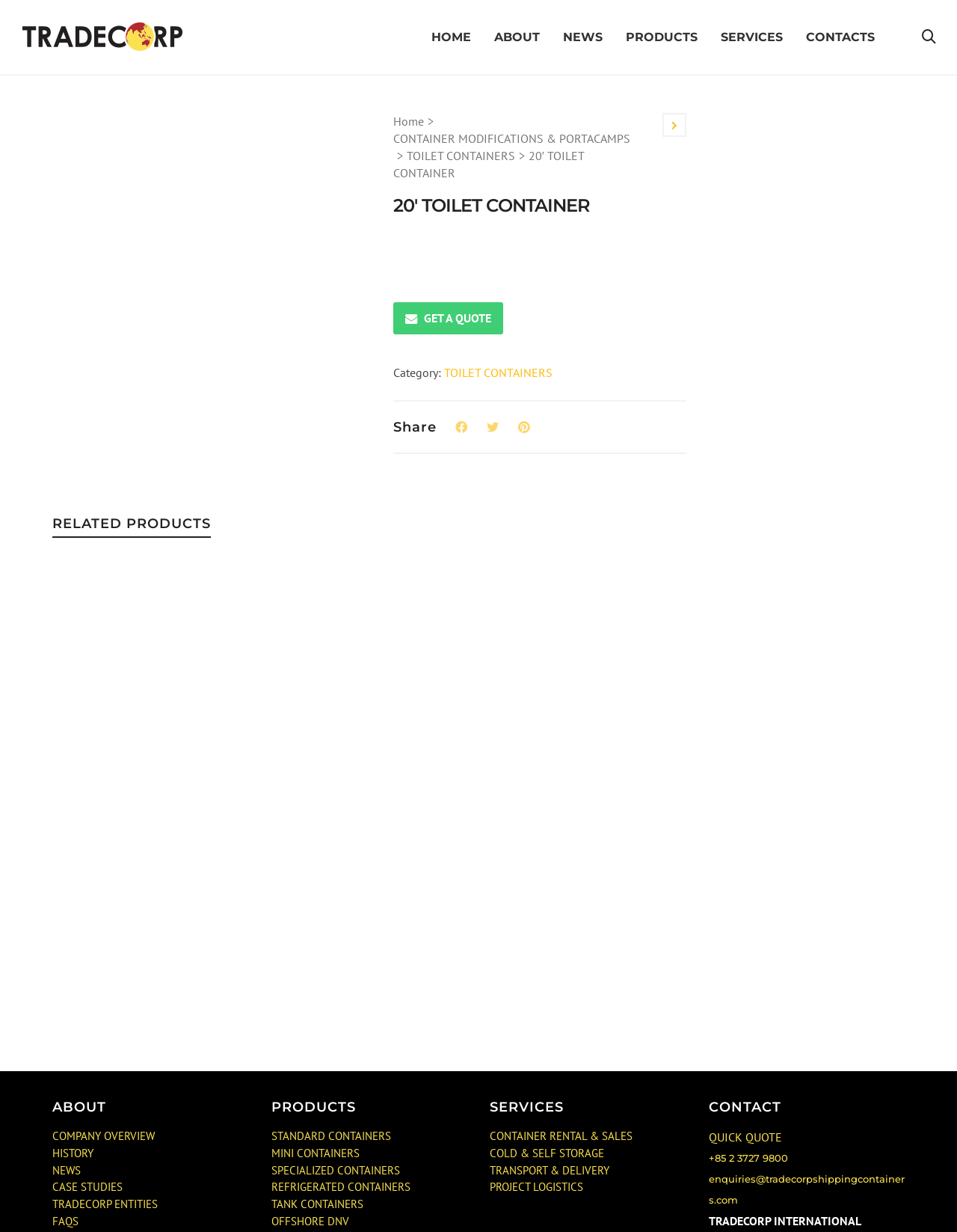What is the name of the company?
Could you answer the question in a detailed manner, providing as much information as possible?

I found the answer by looking at the top-left corner of the webpage, where the company logo and name are displayed.